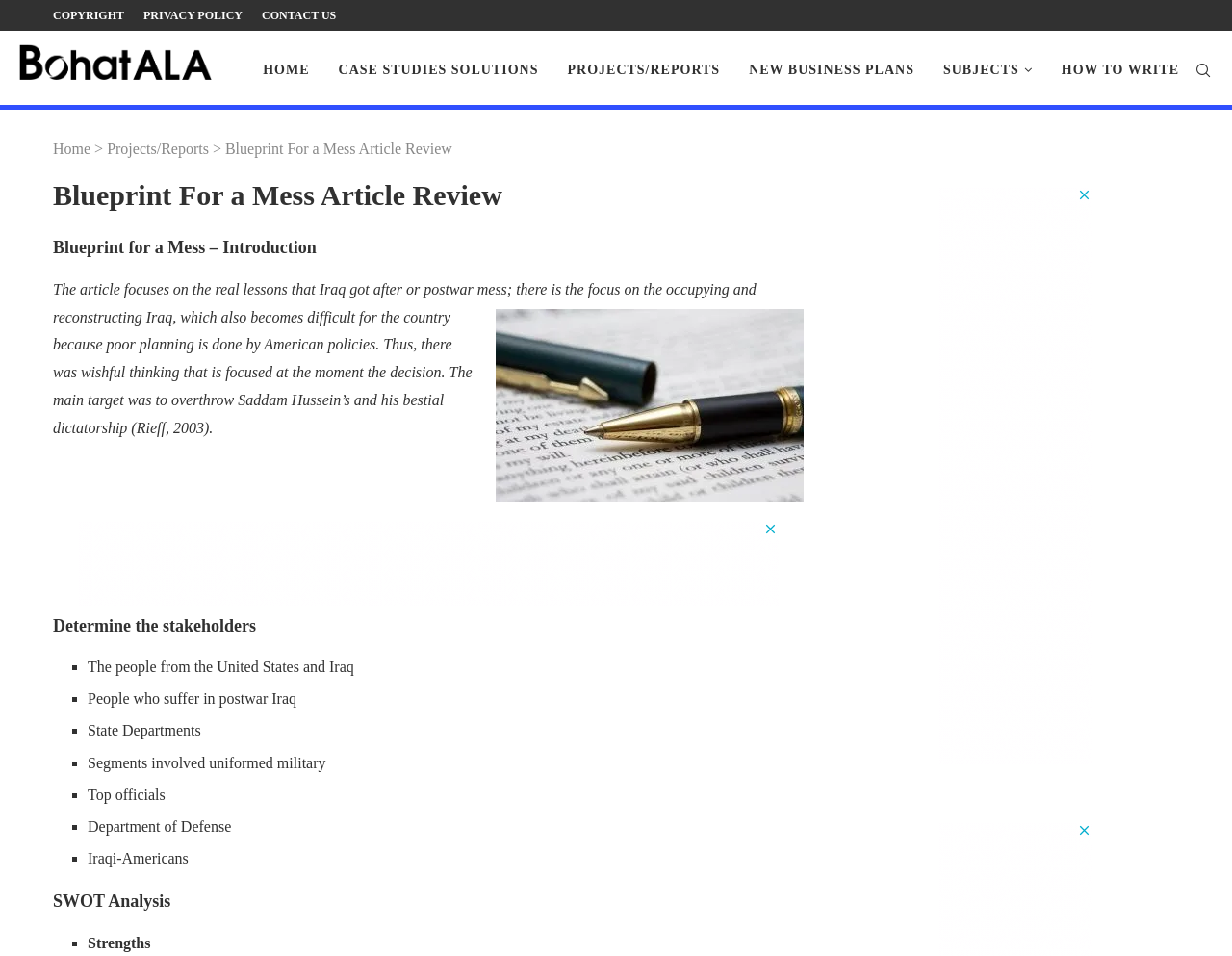Please specify the bounding box coordinates of the clickable region necessary for completing the following instruction: "Click the 'SUBJECTS' link". The coordinates must consist of four float numbers between 0 and 1, i.e., [left, top, right, bottom].

[0.766, 0.033, 0.838, 0.114]